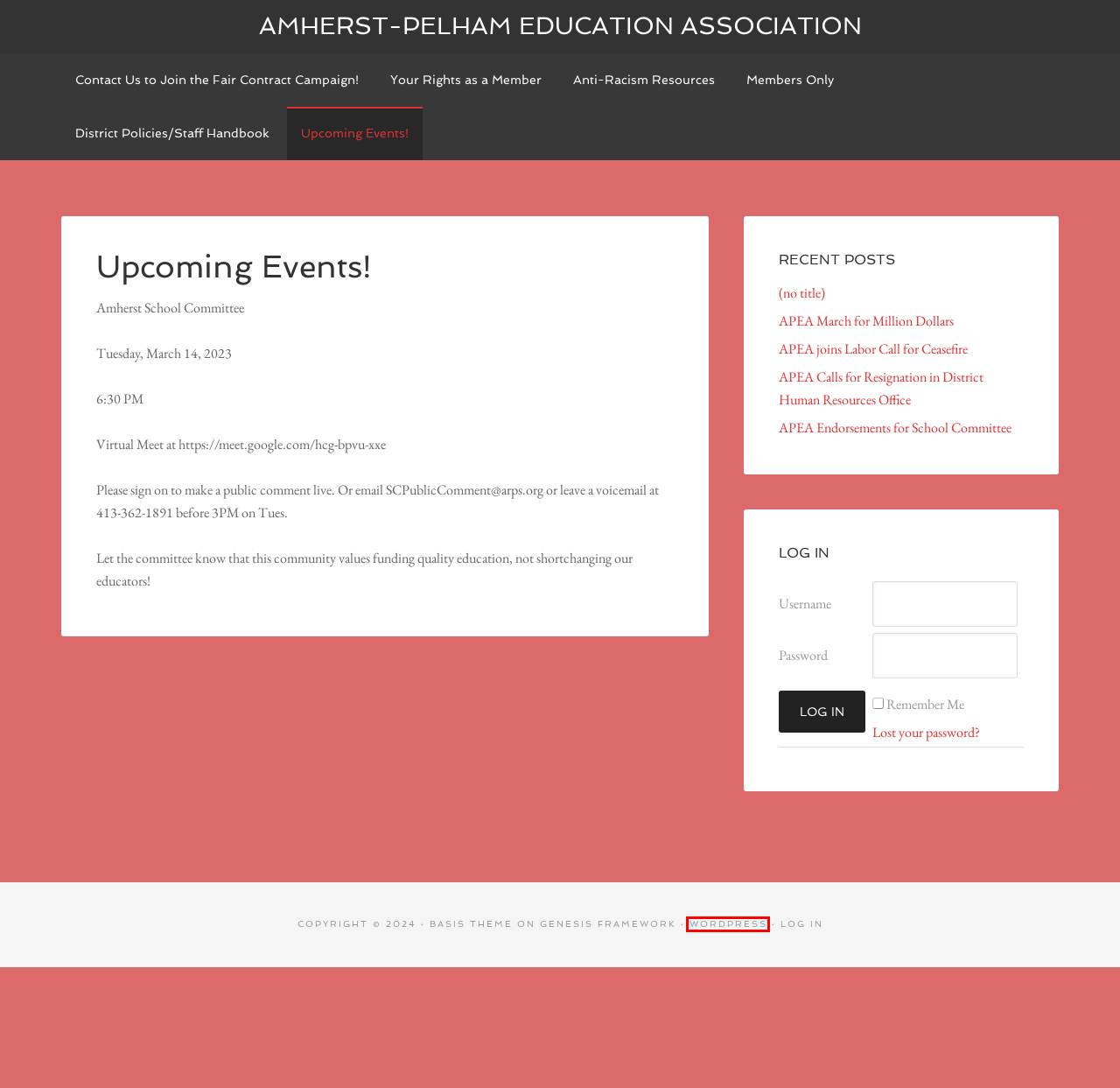Examine the screenshot of the webpage, which has a red bounding box around a UI element. Select the webpage description that best fits the new webpage after the element inside the red bounding box is clicked. Here are the choices:
A. Amherst-Pelham Education Association – Part of the MTA network
B. APEA Calls for Resignation in District Human Resources Office
C. District Policies/Staff Handbook
D. APEA Endorsements for School Committee
E. News/Anti-Racism Resources
F. Blog Tool, Publishing Platform, and CMS – WordPress.org
G. Contact Us to Join the Fair Contract Campaign!
H. APEA joins Labor Call for Ceasefire

F